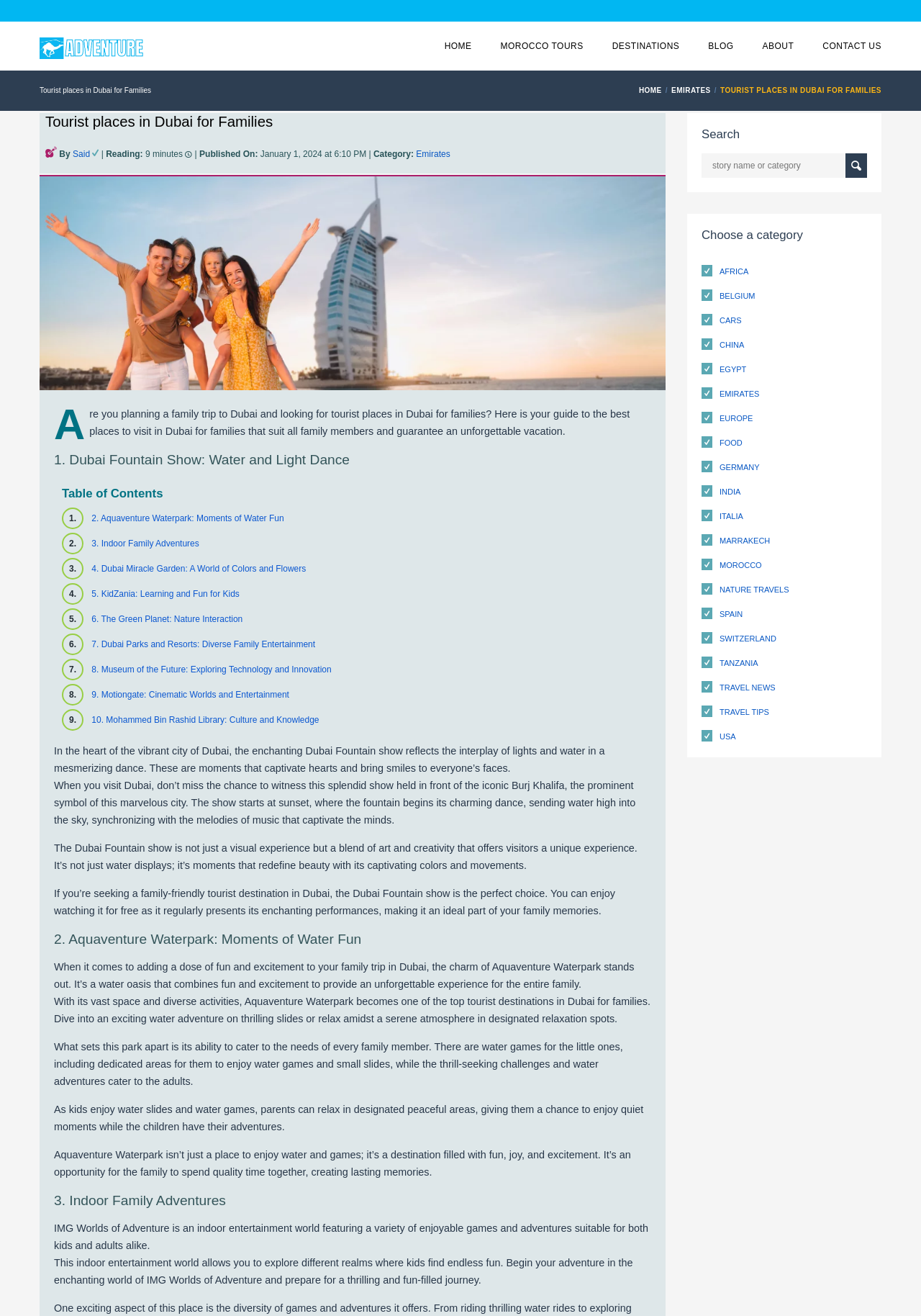Determine the bounding box for the described HTML element: "Egypt". Ensure the coordinates are four float numbers between 0 and 1 in the format [left, top, right, bottom].

[0.781, 0.276, 0.81, 0.286]